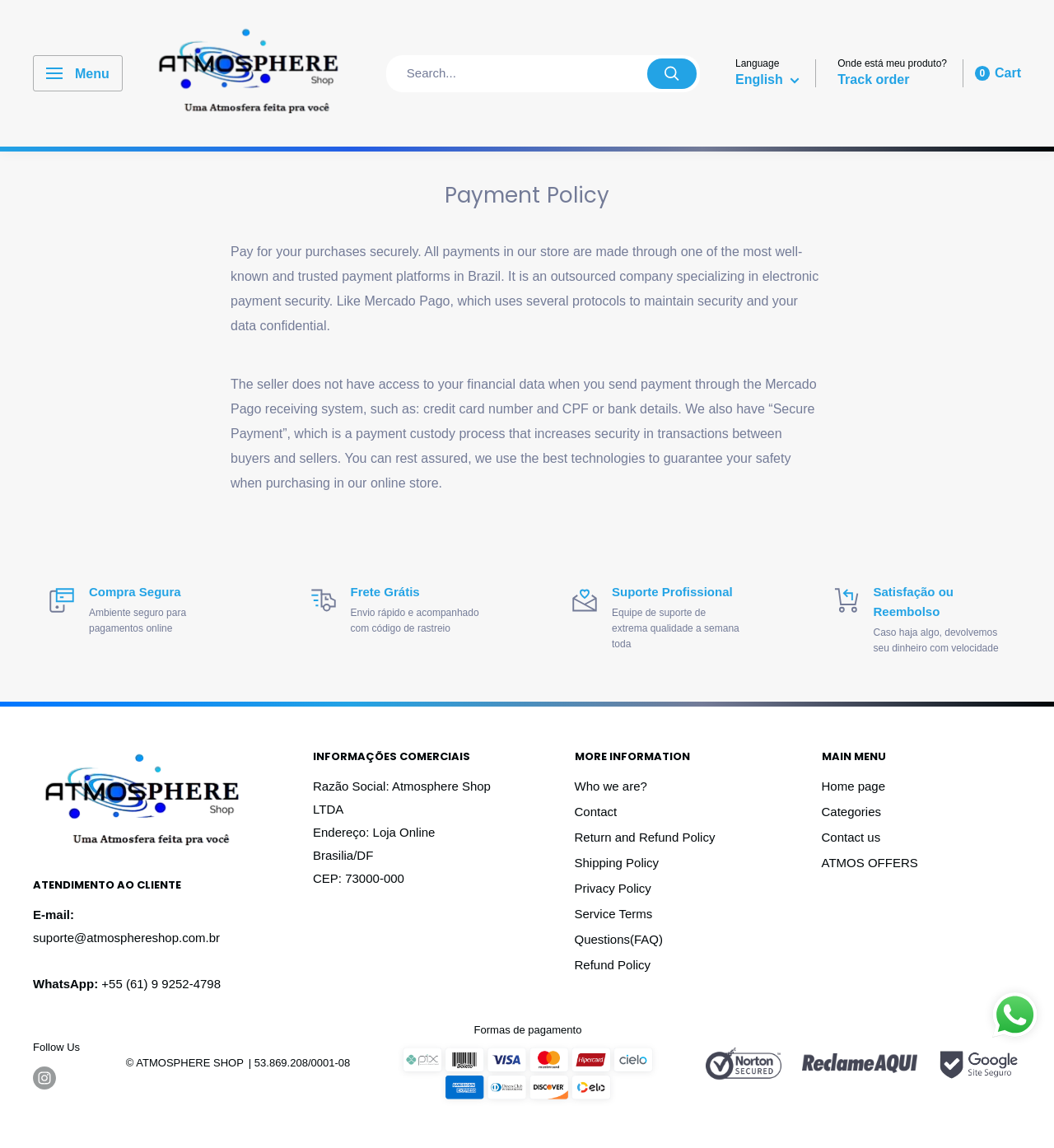Offer a meticulous description of the webpage's structure and content.

This webpage is about the payment policy of Atmosphere Shop, a Brazilian online store. At the top left corner, there is a button to open the menu, and next to it, the store's logo is displayed as a link and an image. On the top right corner, there is a search bar with a search button. Below the search bar, there are links to track orders, view cart, and change language.

The main content of the page is divided into two sections. The first section explains the payment policy, stating that all payments are made through a trusted payment platform, ensuring security and confidentiality of customers' financial data. This section is headed by a title "Payment Policy" and consists of two paragraphs of text.

The second section is divided into four columns, each highlighting a benefit of shopping at Atmosphere Shop. The columns are headed by titles "Compra Segura" (Secure Purchase), "Frete Grátis" (Free Shipping), "Suporte Profissional" (Professional Support), and "Satisfação ou Reembolso" (Satisfaction or Refund). Each column has a brief description of the benefit.

At the bottom of the page, there is a section with contact information, including email, WhatsApp number, and physical address. There are also buttons to access more information about the store, such as who they are, contact details, and policies.

On the right side of the page, there is a column with links to various pages, including the main menu, categories, contact us, and offers. At the very bottom of the page, there is a section with social media links, a copyright notice, and a statement about the store's registration number.